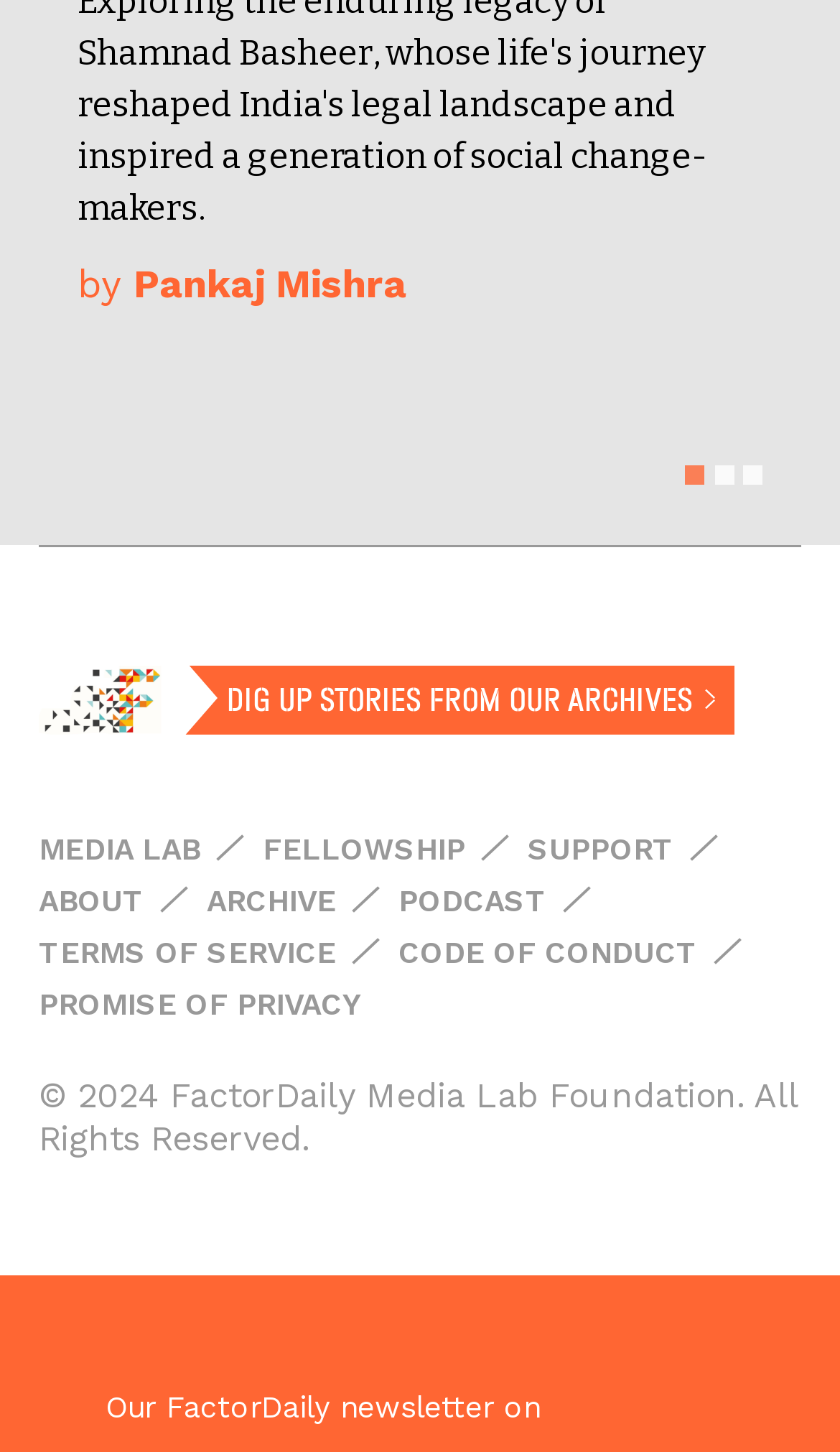Please identify the bounding box coordinates of the element's region that should be clicked to execute the following instruction: "Go to the home page". The bounding box coordinates must be four float numbers between 0 and 1, i.e., [left, top, right, bottom].

None